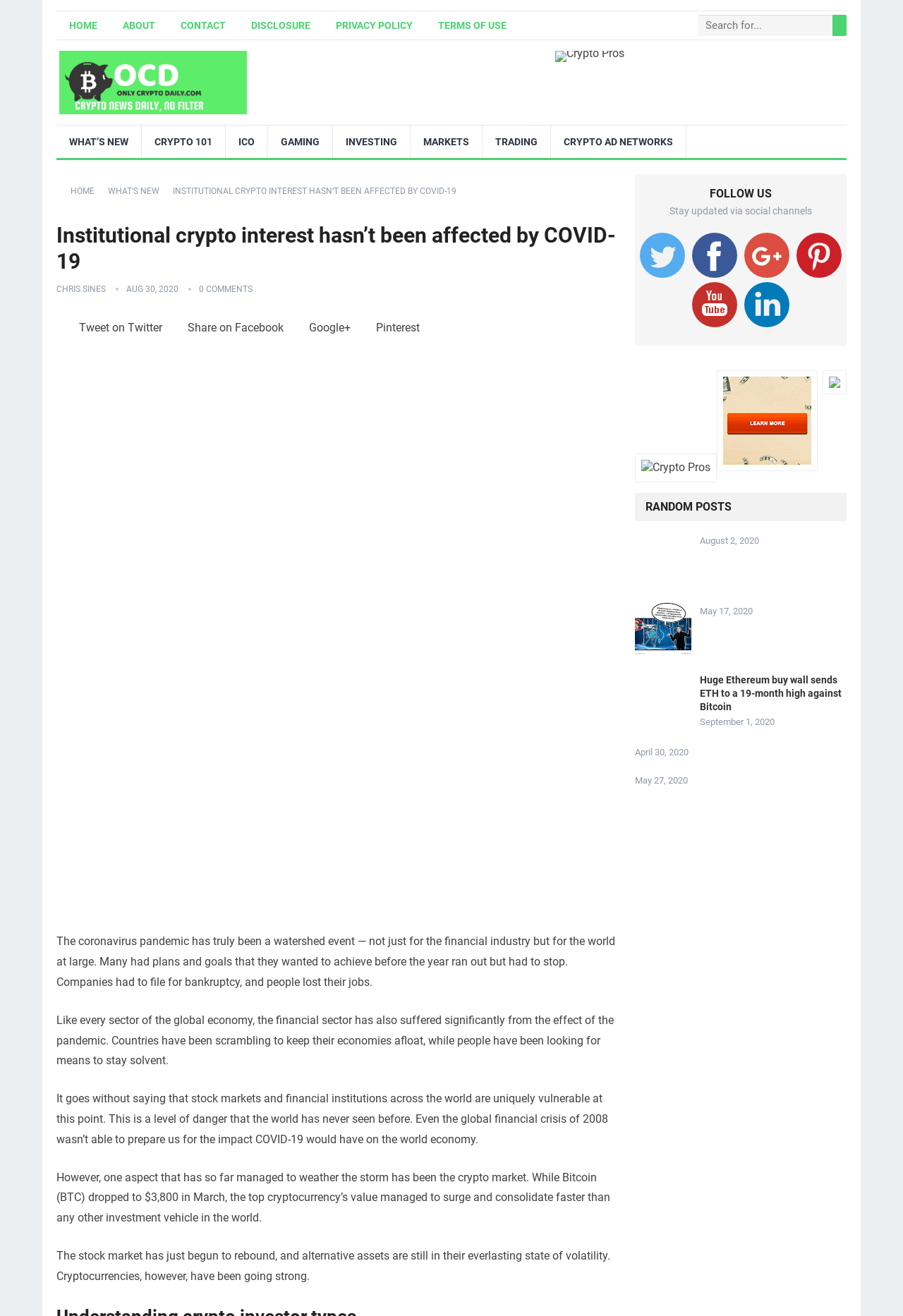What is the author of the article?
Kindly offer a comprehensive and detailed response to the question.

The author of the article can be found by looking at the link 'CHRIS SINES' located below the article title, which suggests that Chris Sines is the author of the article.